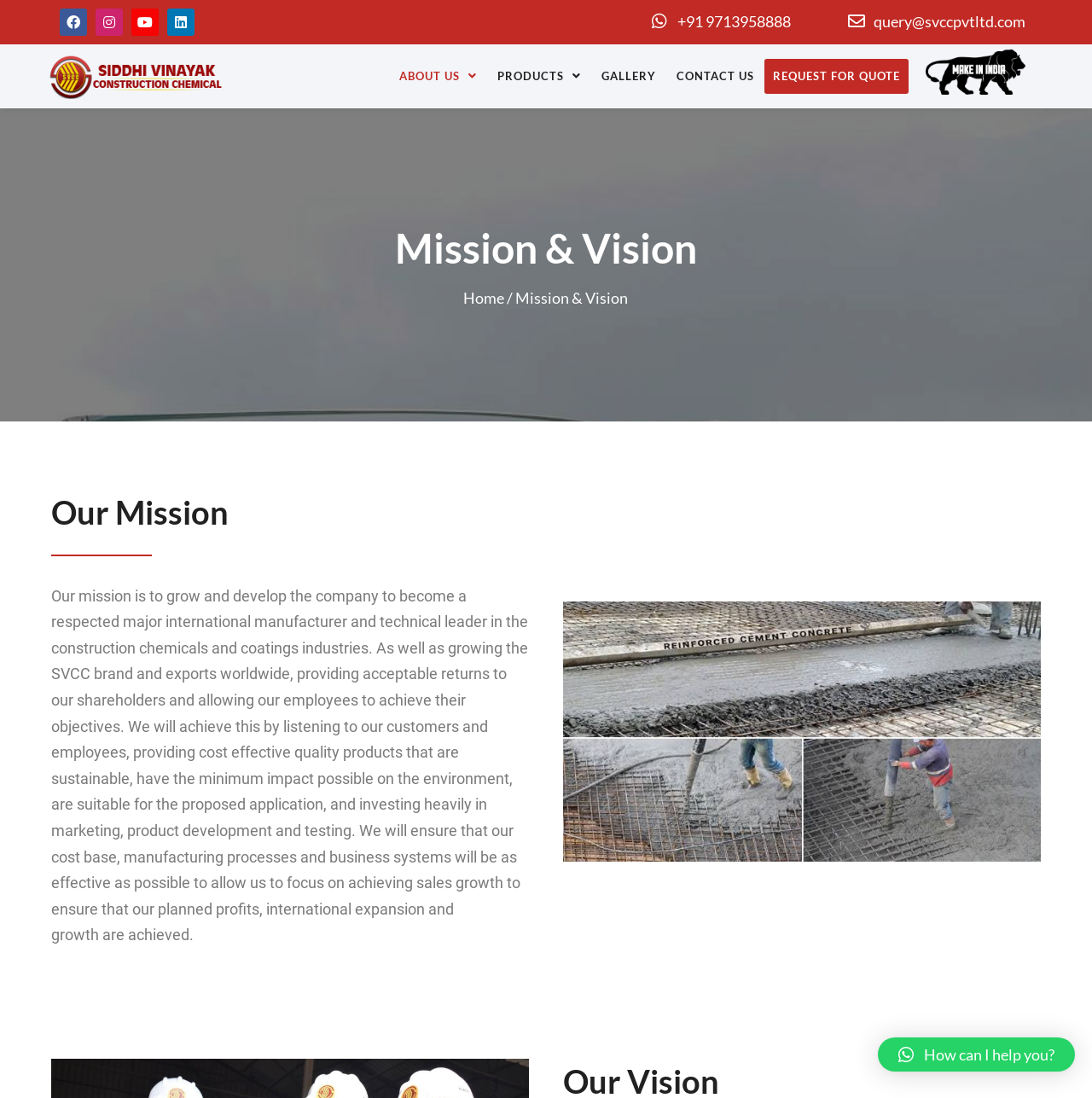Predict the bounding box of the UI element that fits this description: "Lesson Plans".

None